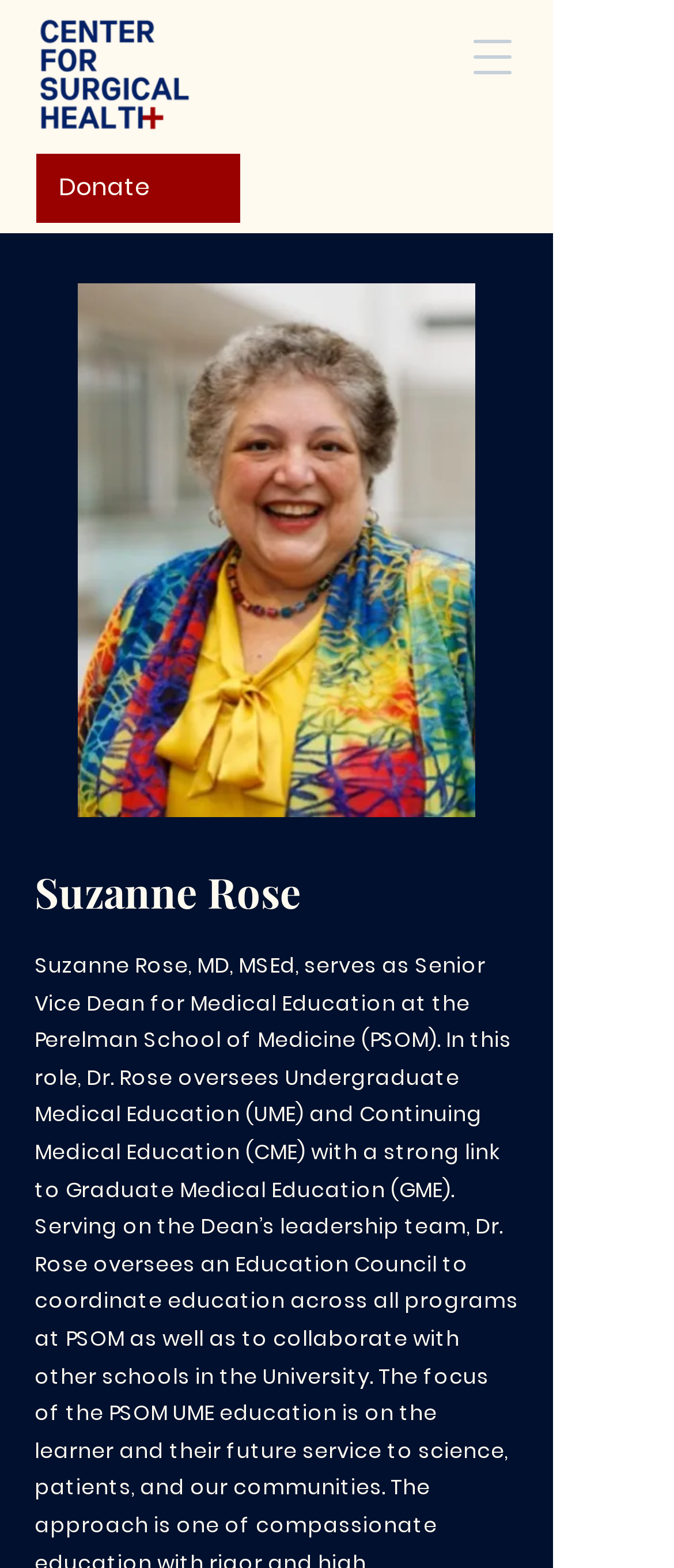Identify the bounding box for the element characterized by the following description: "parent_node: Donate aria-label="Open navigation menu"".

[0.667, 0.009, 0.795, 0.064]